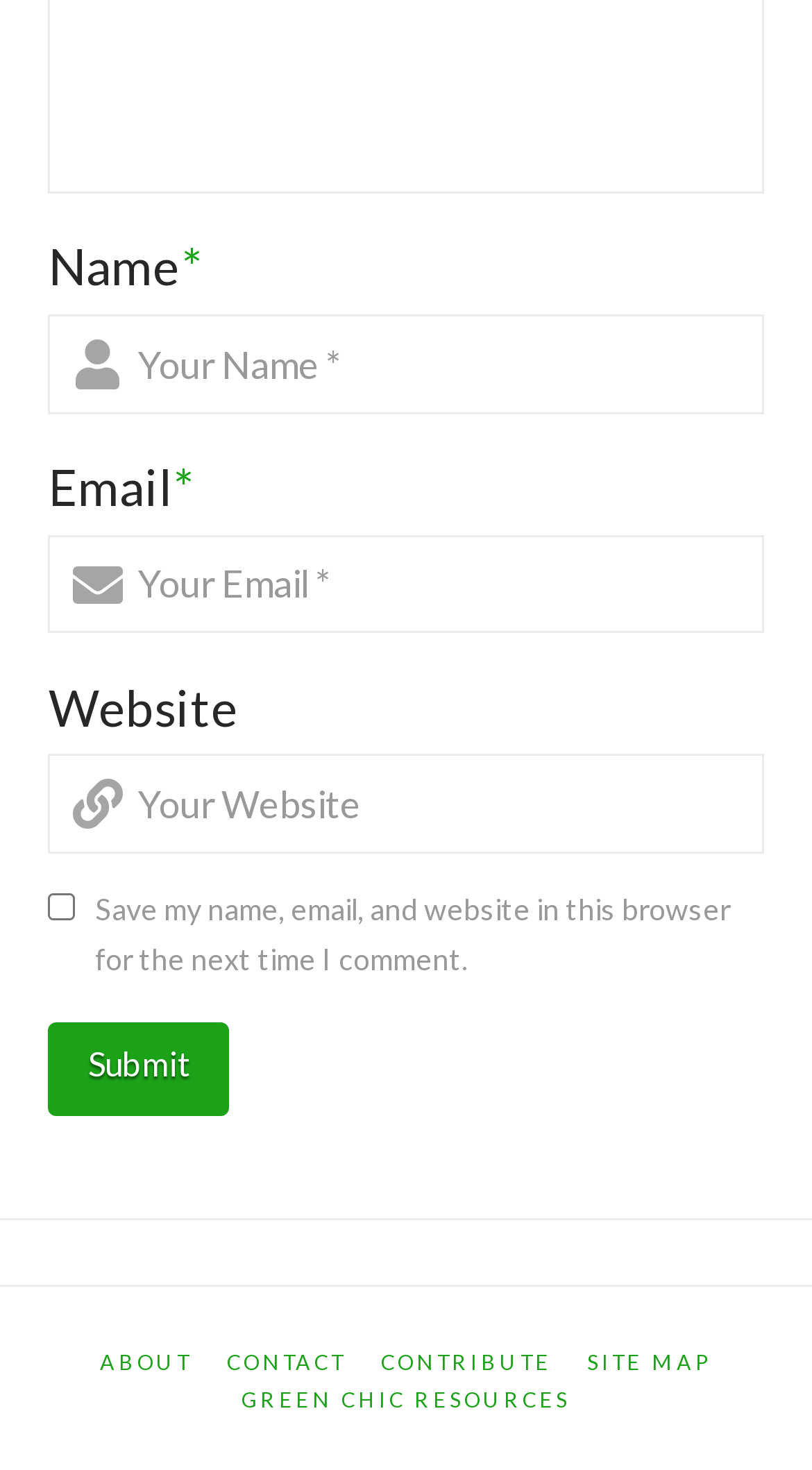Show the bounding box coordinates for the element that needs to be clicked to execute the following instruction: "Input your email". Provide the coordinates in the form of four float numbers between 0 and 1, i.e., [left, top, right, bottom].

[0.06, 0.363, 0.94, 0.431]